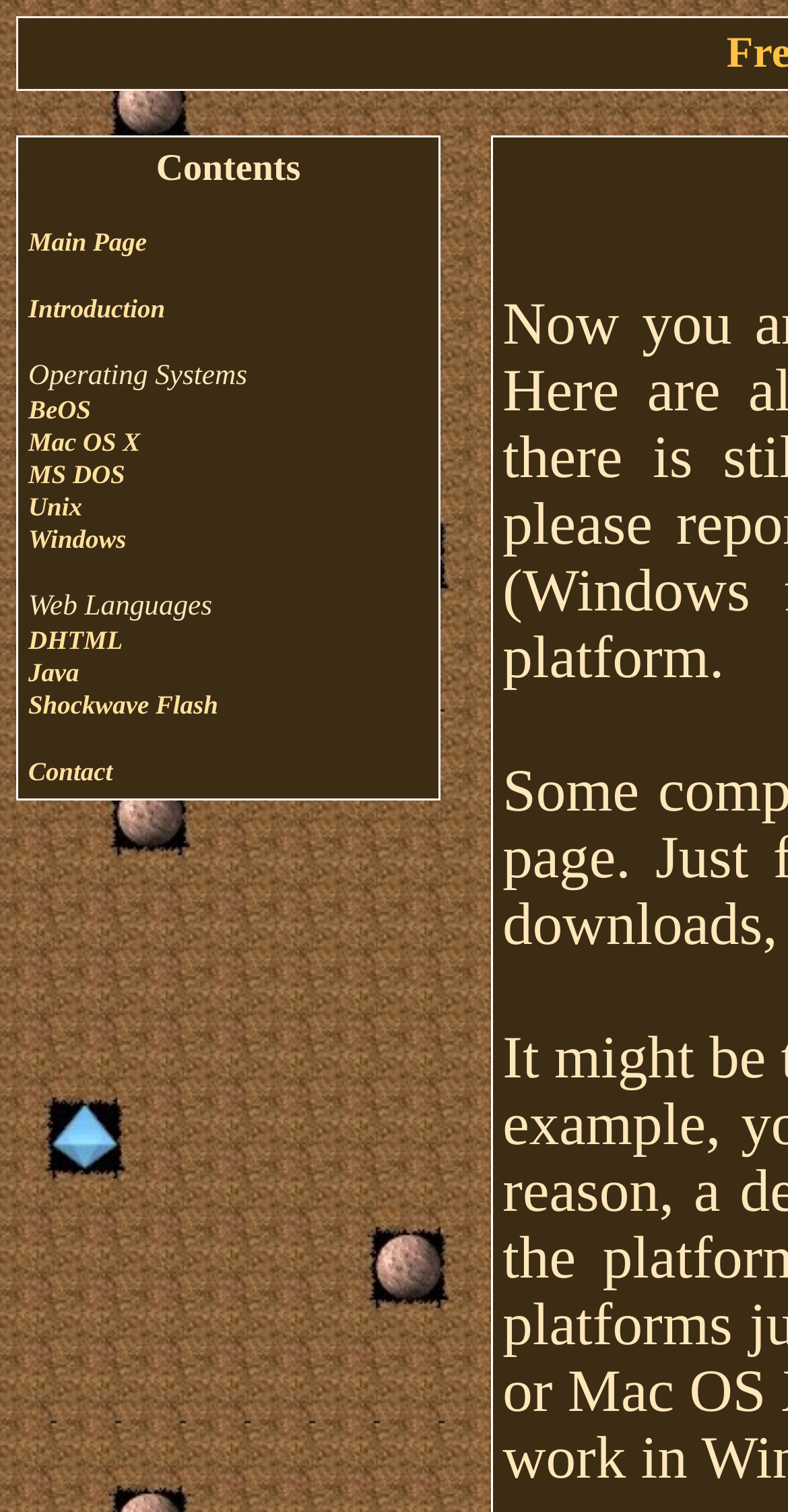Locate the bounding box coordinates of the element that needs to be clicked to carry out the instruction: "go to main page". The coordinates should be given as four float numbers ranging from 0 to 1, i.e., [left, top, right, bottom].

[0.036, 0.149, 0.186, 0.169]